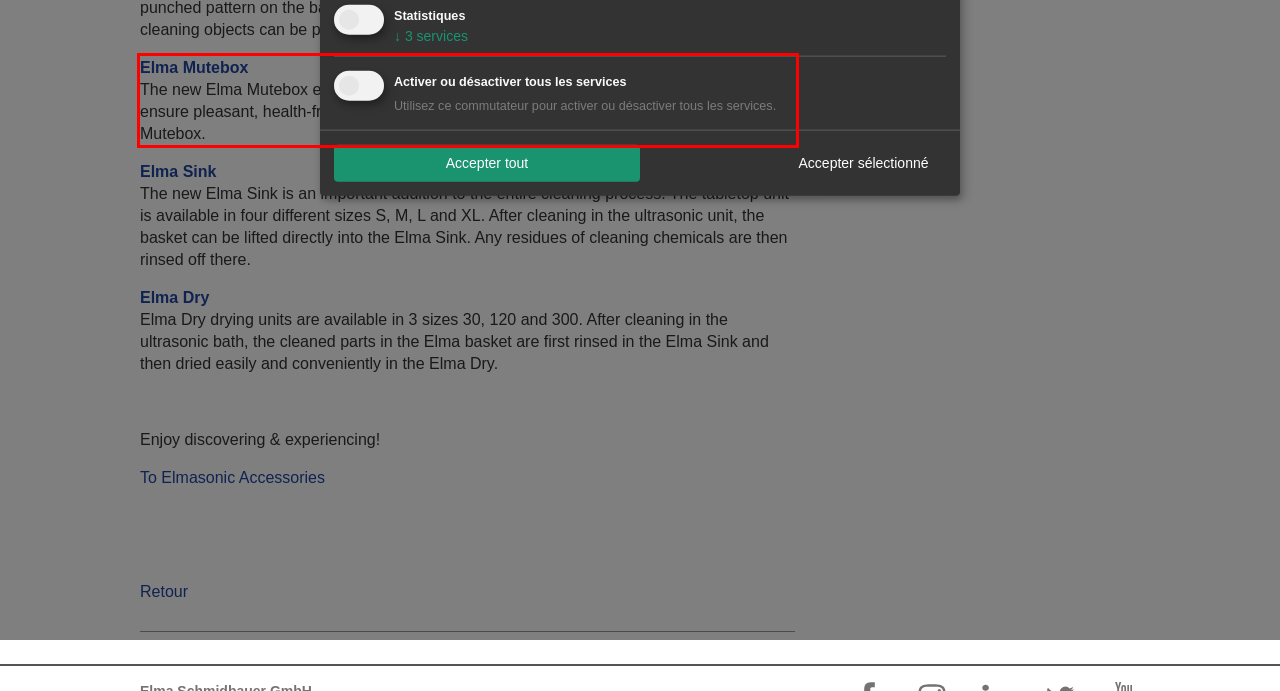From the given screenshot of a webpage, identify the red bounding box and extract the text content within it.

Elma Mutebox The new Elma Mutebox ensures low-noise cleaning. A quiet fan and optimum insulation ensure pleasant, health-friendly working. Noise is reduced by max. 85% with the Elma Mutebox.